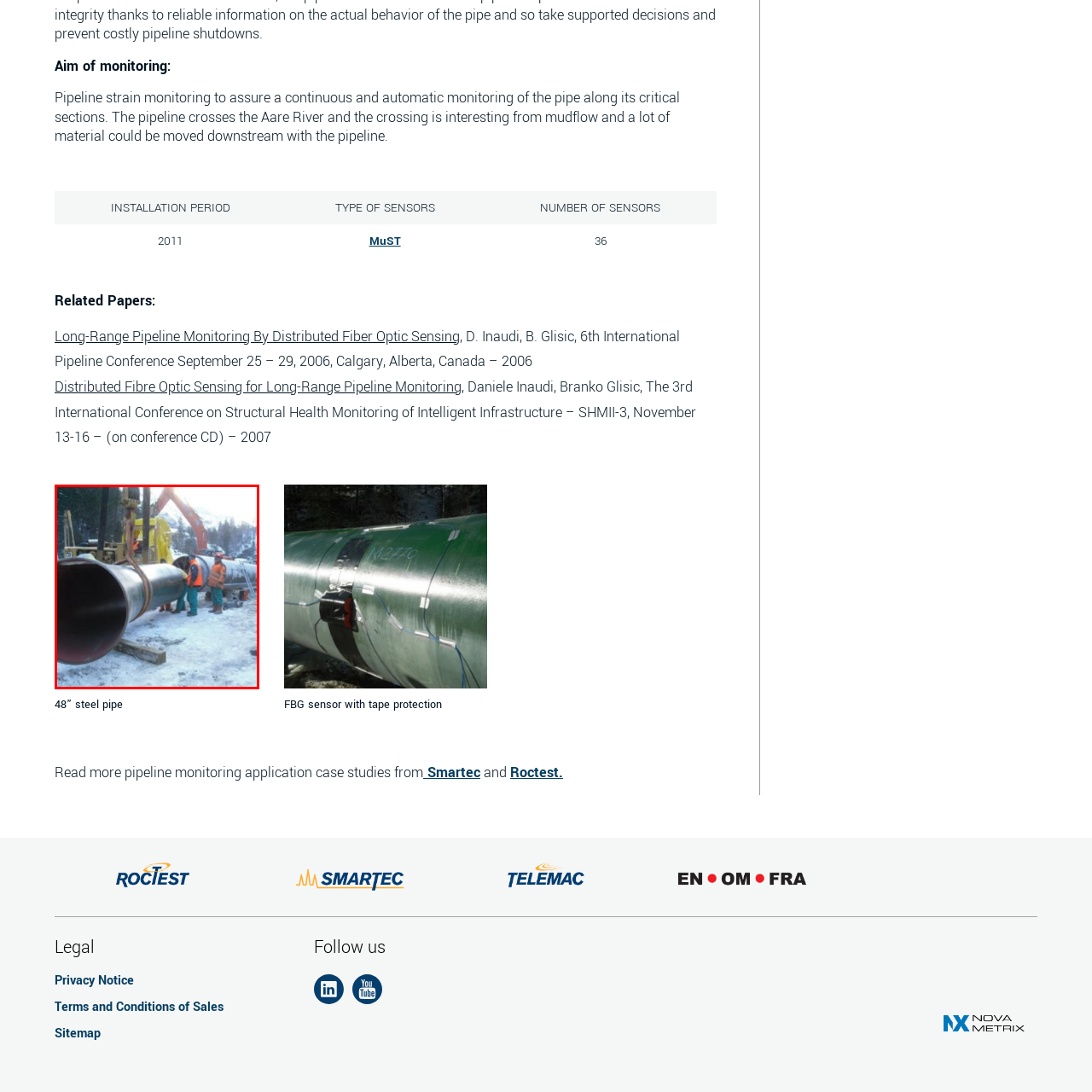What is the environment like?
Focus on the image bounded by the red box and reply with a one-word or phrase answer.

Cold and snowy